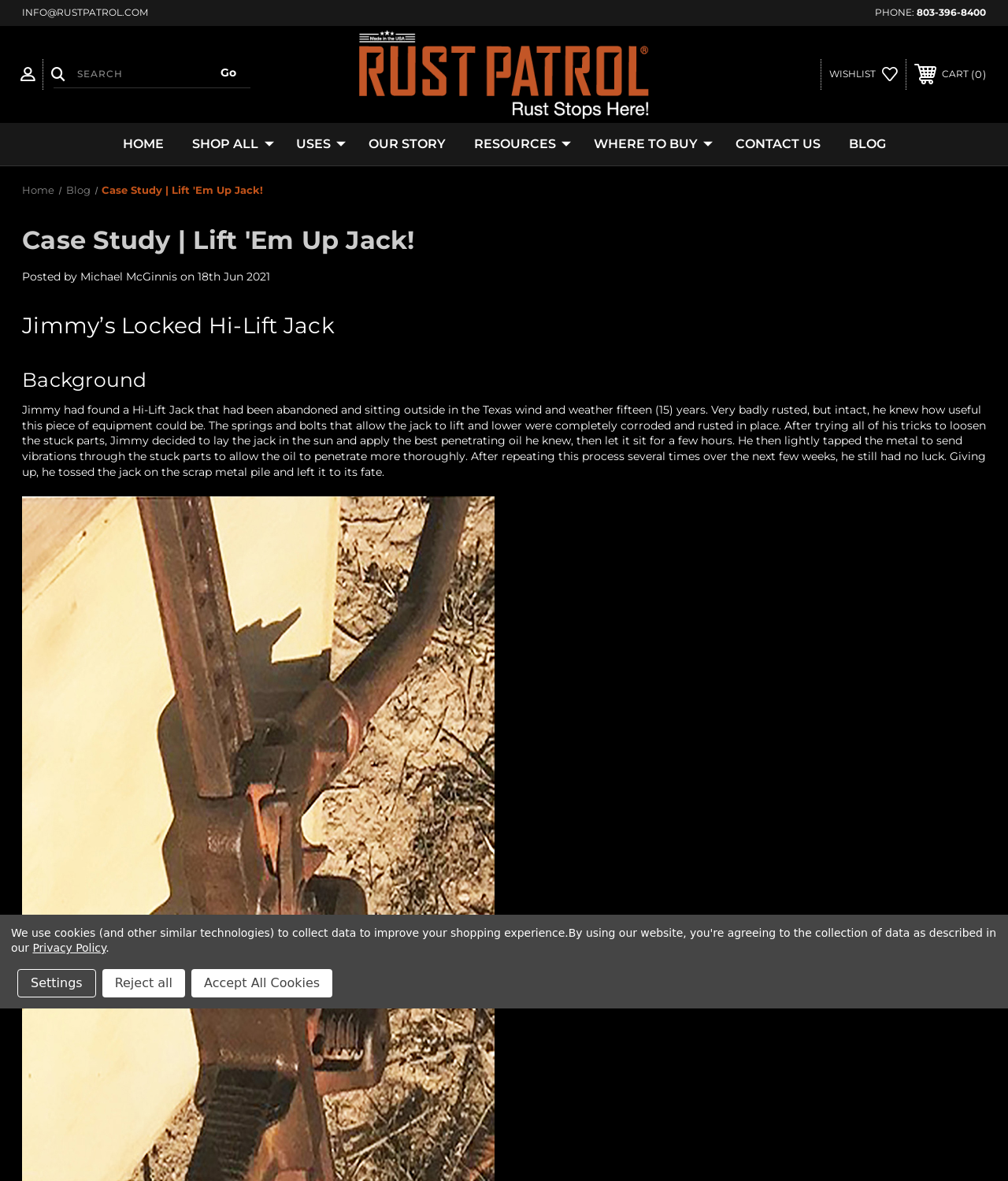Based on the image, please elaborate on the answer to the following question:
What is the name of the product that Jimmy used to try to loosen the stuck parts?

I found the answer by reading the background section of the case study, where it says 'he knew how useful this piece of equipment could be. The springs and bolts that allow the jack to lift and lower were completely corroded and rusted in place. After trying all of his tricks to loosen the stuck parts, Jimmy decided to lay the jack in the sun and apply the best penetrating oil he knew, then let it sit for a few hours'.